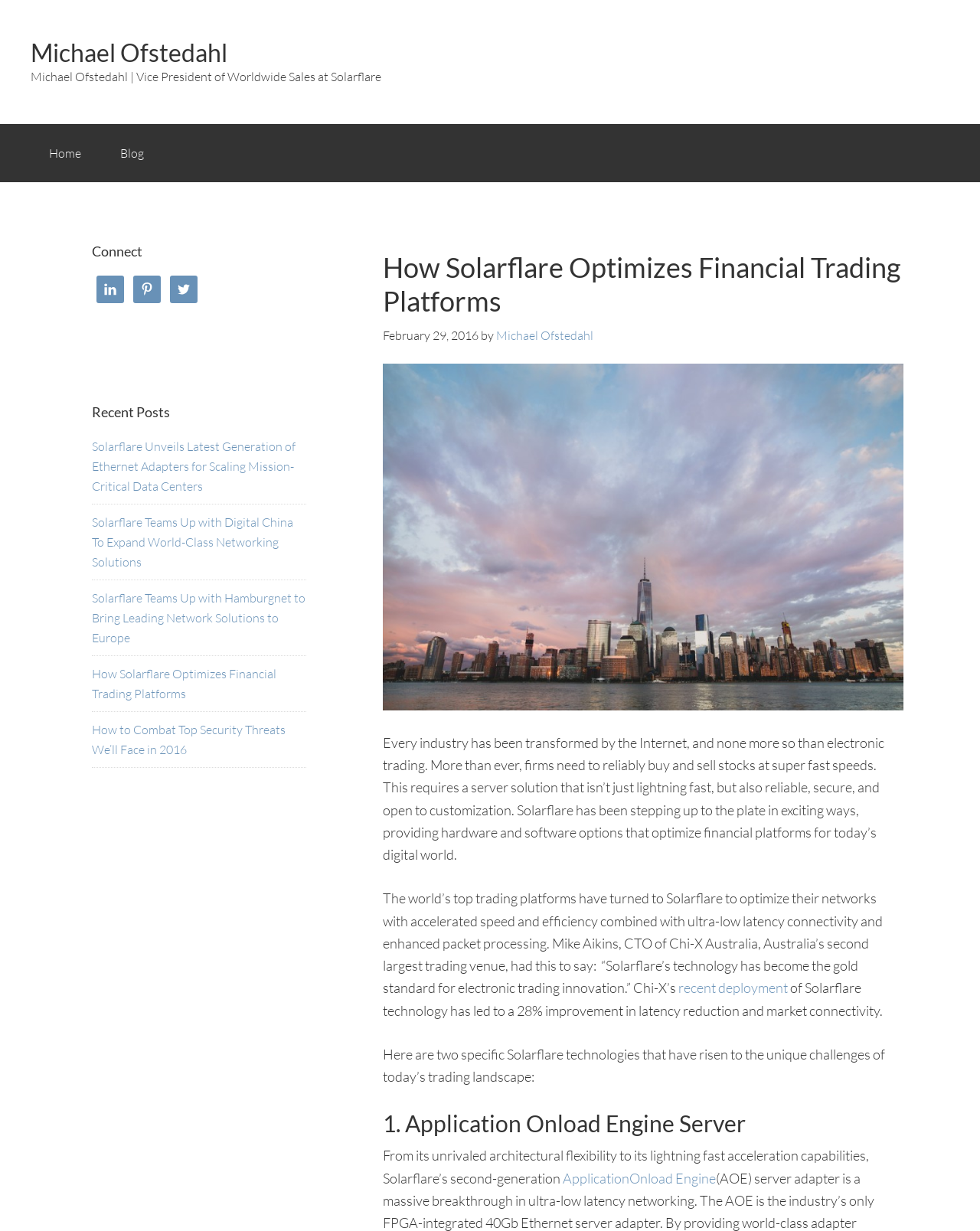Please identify the bounding box coordinates of the clickable element to fulfill the following instruction: "Read the blog post 'How Solarflare Optimizes Financial Trading Platforms'". The coordinates should be four float numbers between 0 and 1, i.e., [left, top, right, bottom].

[0.391, 0.204, 0.922, 0.258]